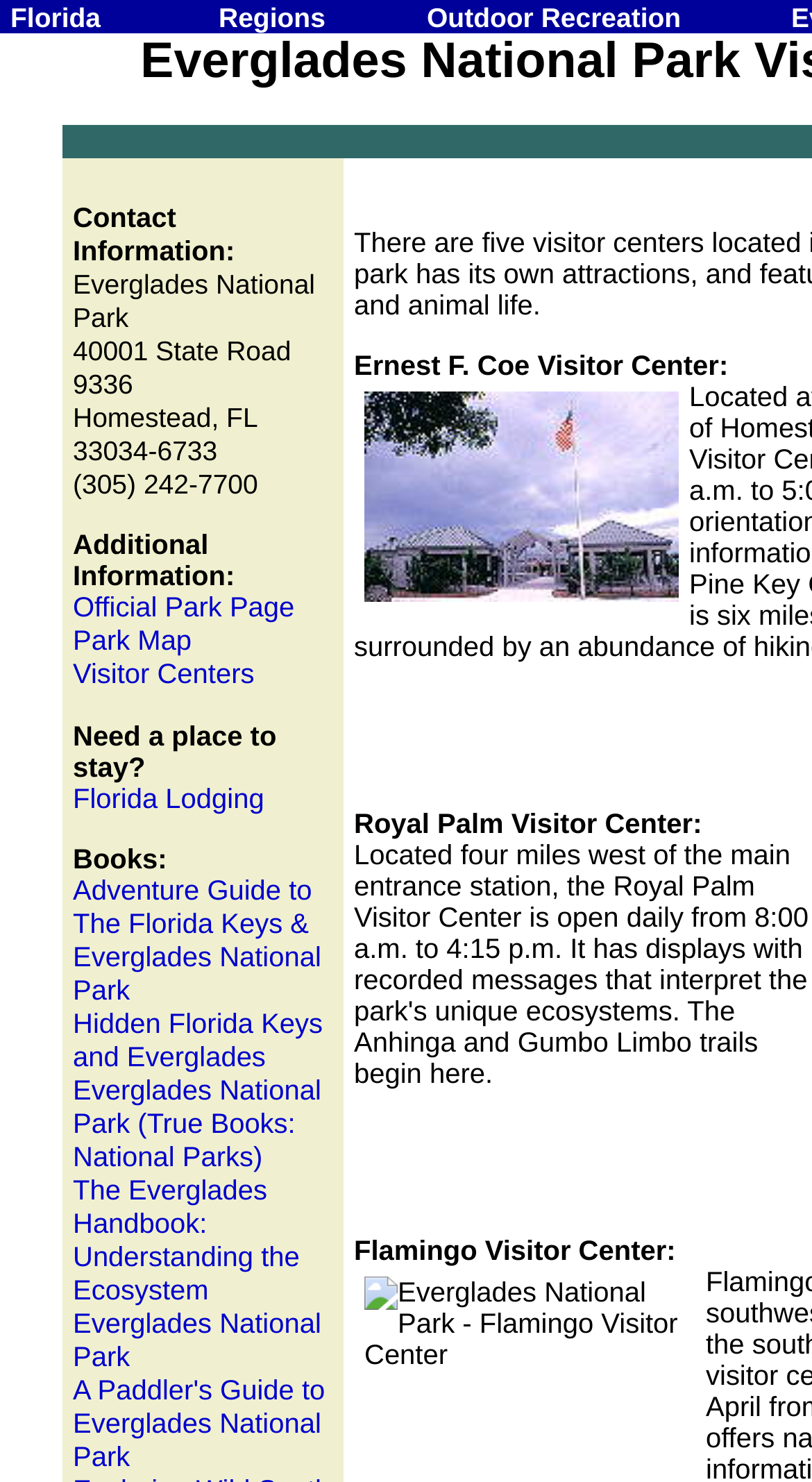Using the description: "Hidden Florida Keys and Everglades", determine the UI element's bounding box coordinates. Ensure the coordinates are in the format of four float numbers between 0 and 1, i.e., [left, top, right, bottom].

[0.09, 0.68, 0.397, 0.724]